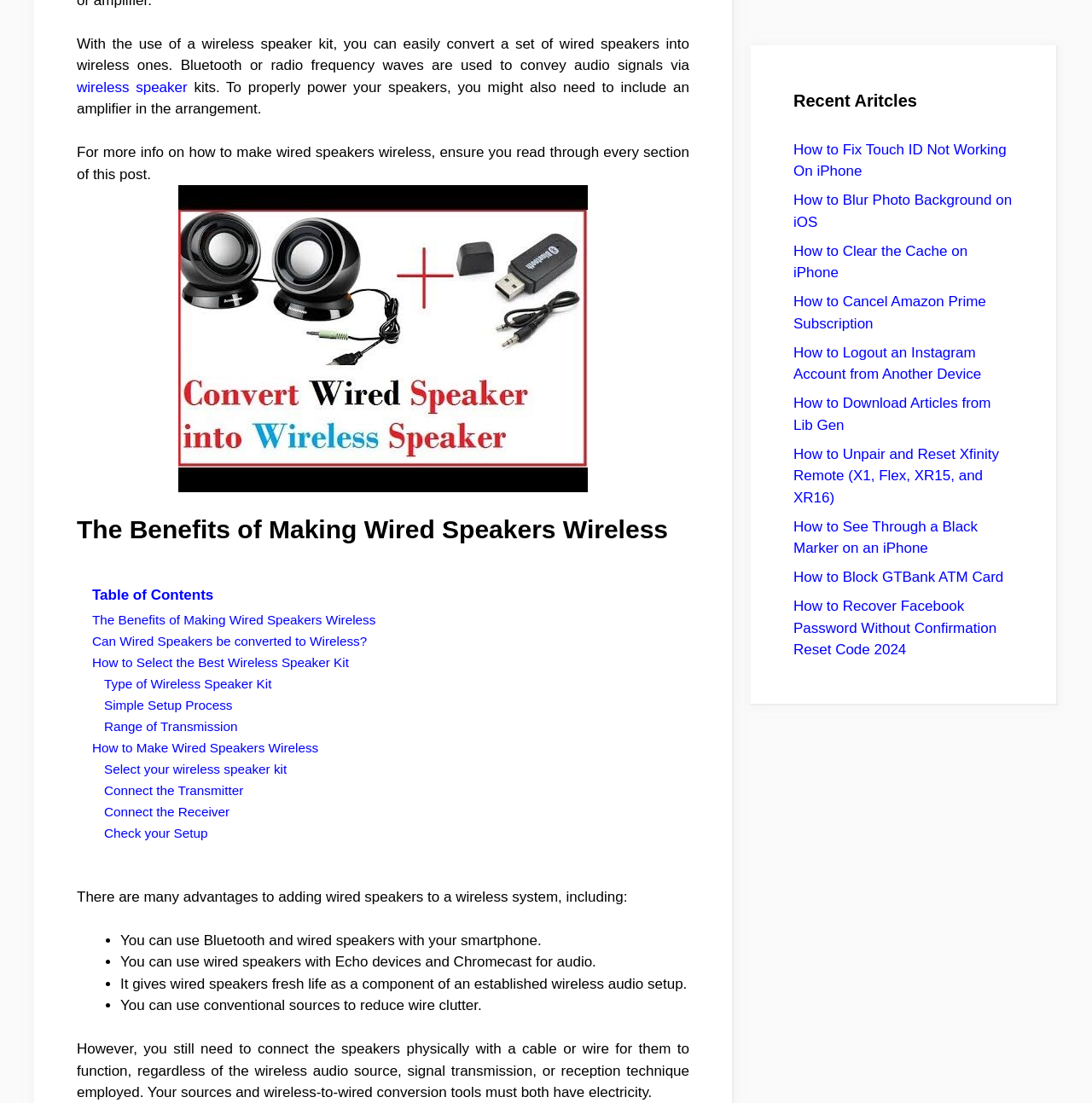Determine the bounding box coordinates (top-left x, top-left y, bottom-right x, bottom-right y) of the UI element described in the following text: Simple Setup Process

[0.095, 0.633, 0.213, 0.646]